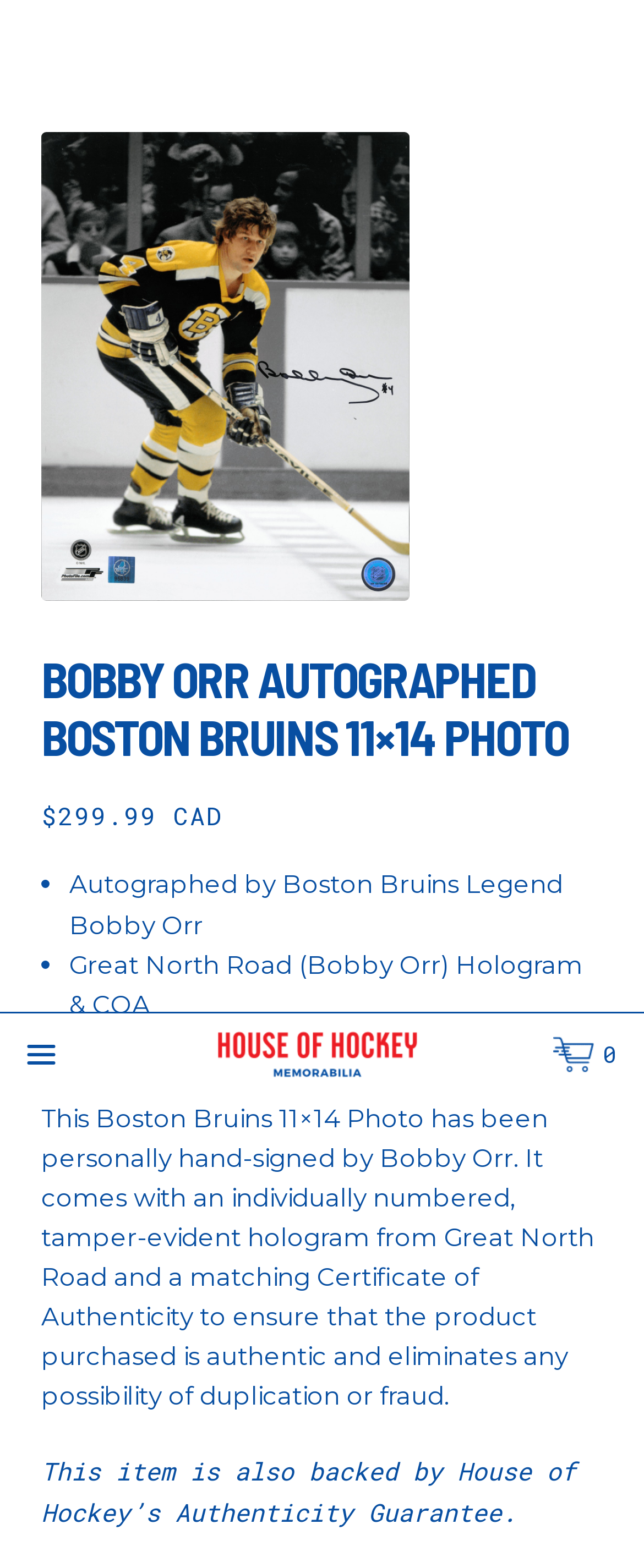Identify the bounding box coordinates of the region that needs to be clicked to carry out this instruction: "view product details". Provide these coordinates as four float numbers ranging from 0 to 1, i.e., [left, top, right, bottom].

[0.064, 0.084, 0.636, 0.383]